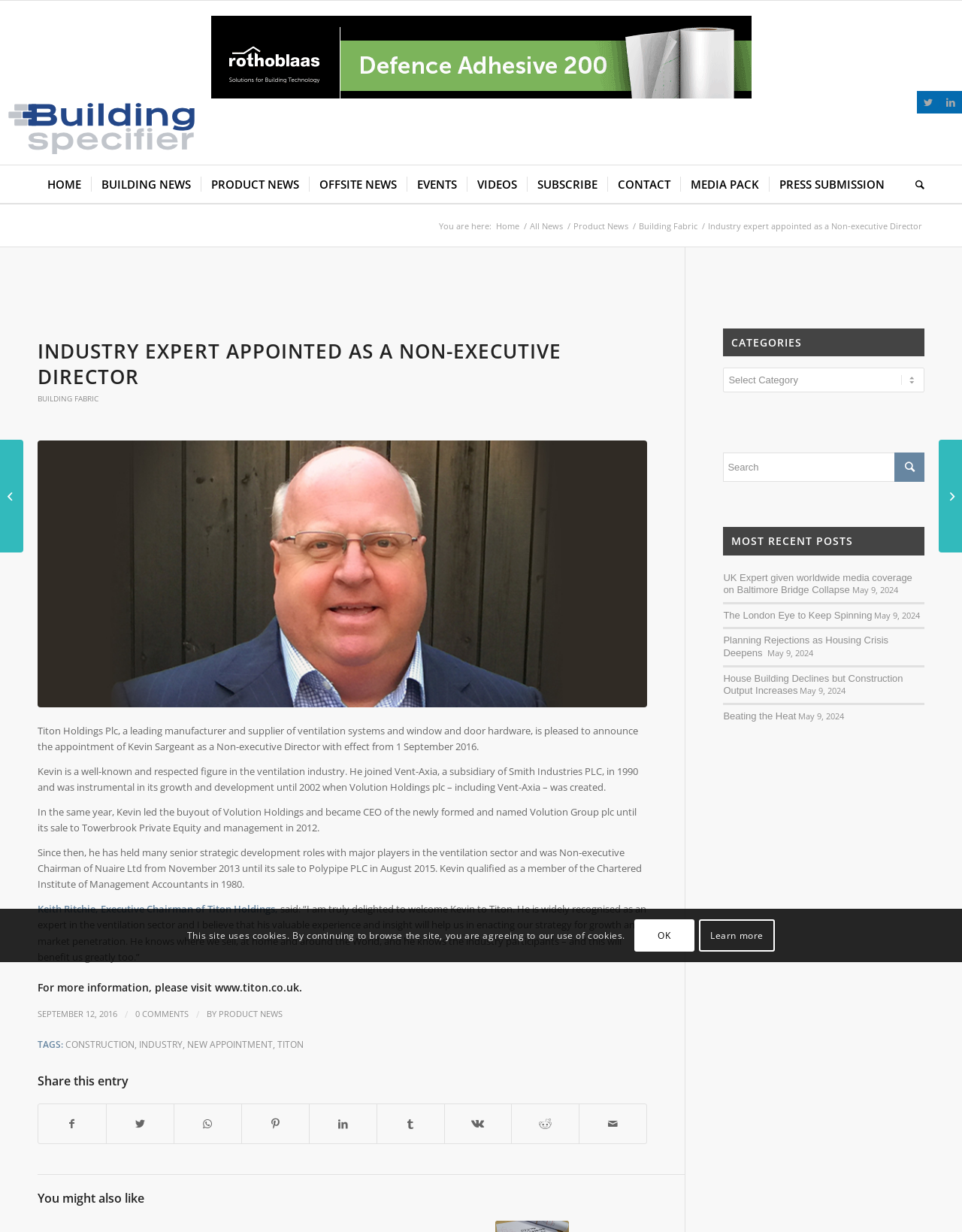Locate the bounding box coordinates of the element I should click to achieve the following instruction: "Click on the 'HOME' link".

[0.039, 0.134, 0.095, 0.165]